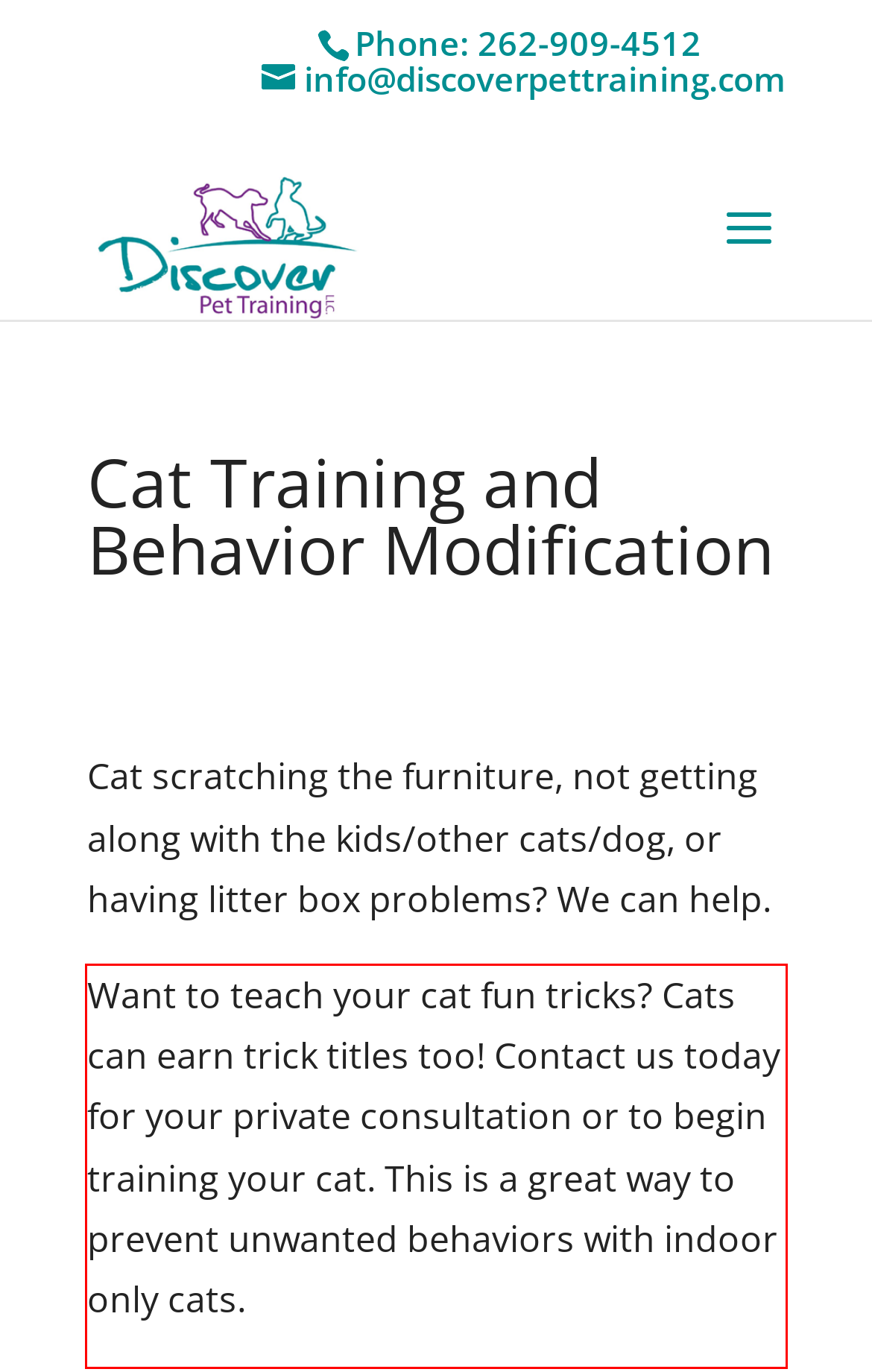Given a webpage screenshot, identify the text inside the red bounding box using OCR and extract it.

Want to teach your cat fun tricks? Cats can earn trick titles too! Contact us today for your private consultation or to begin training your cat. This is a great way to prevent unwanted behaviors with indoor only cats.